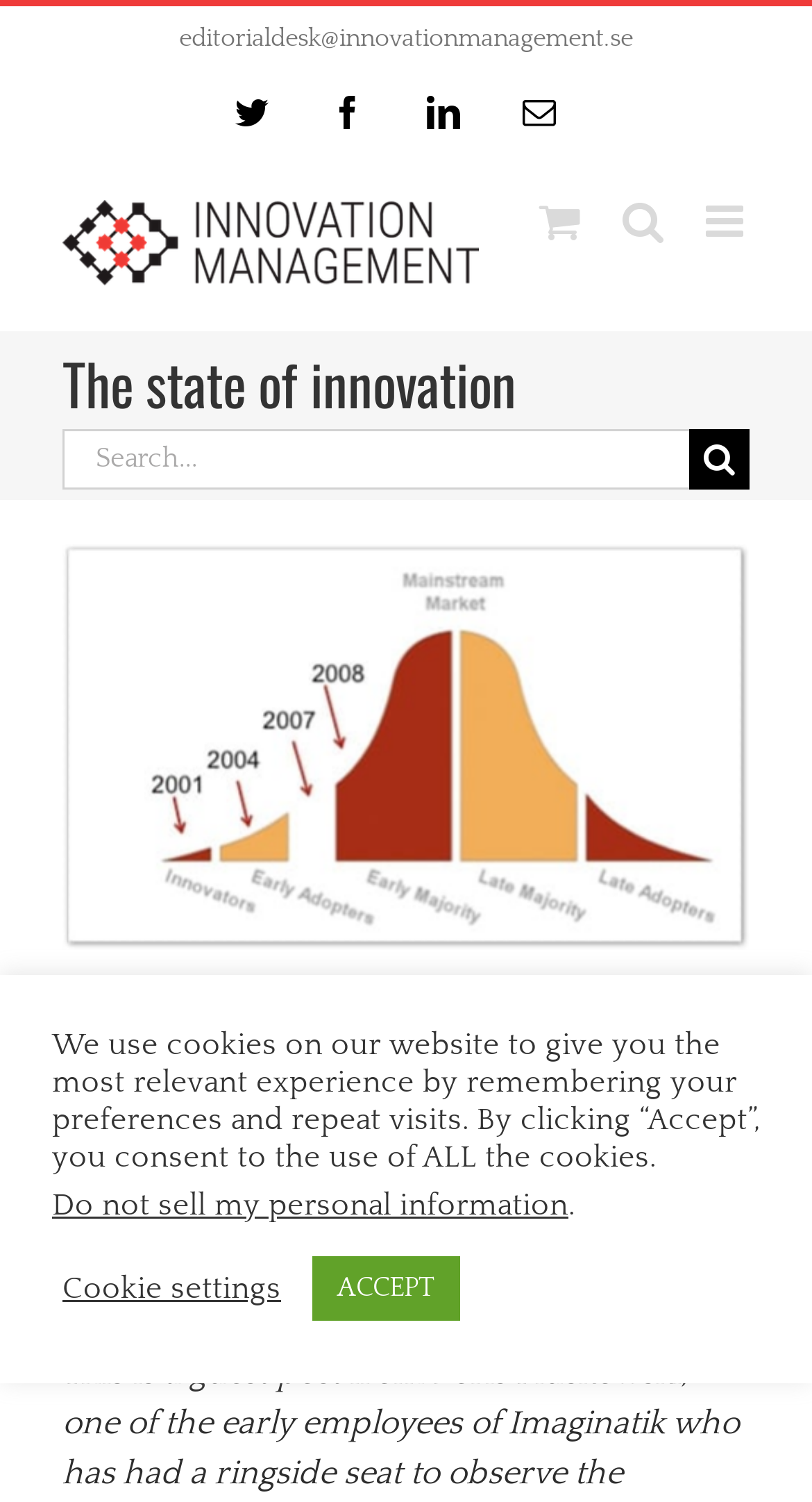Pinpoint the bounding box coordinates of the clickable area necessary to execute the following instruction: "Explore the 'breast cancer' topic". The coordinates should be given as four float numbers between 0 and 1, namely [left, top, right, bottom].

None